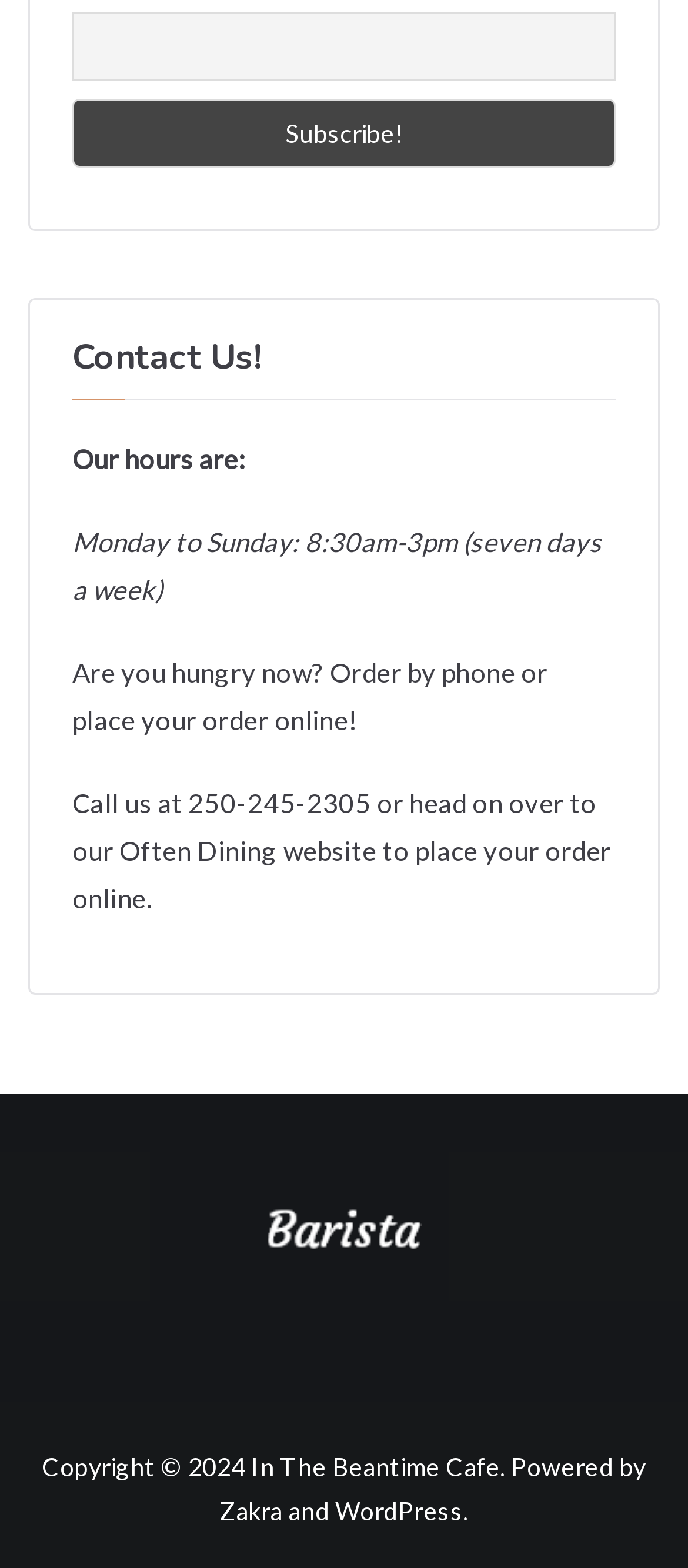What is the website to place an online order?
Please craft a detailed and exhaustive response to the question.

I found the website by looking at the link that says 'Often Dining website' which is located next to the text that says 'head on over to our'.